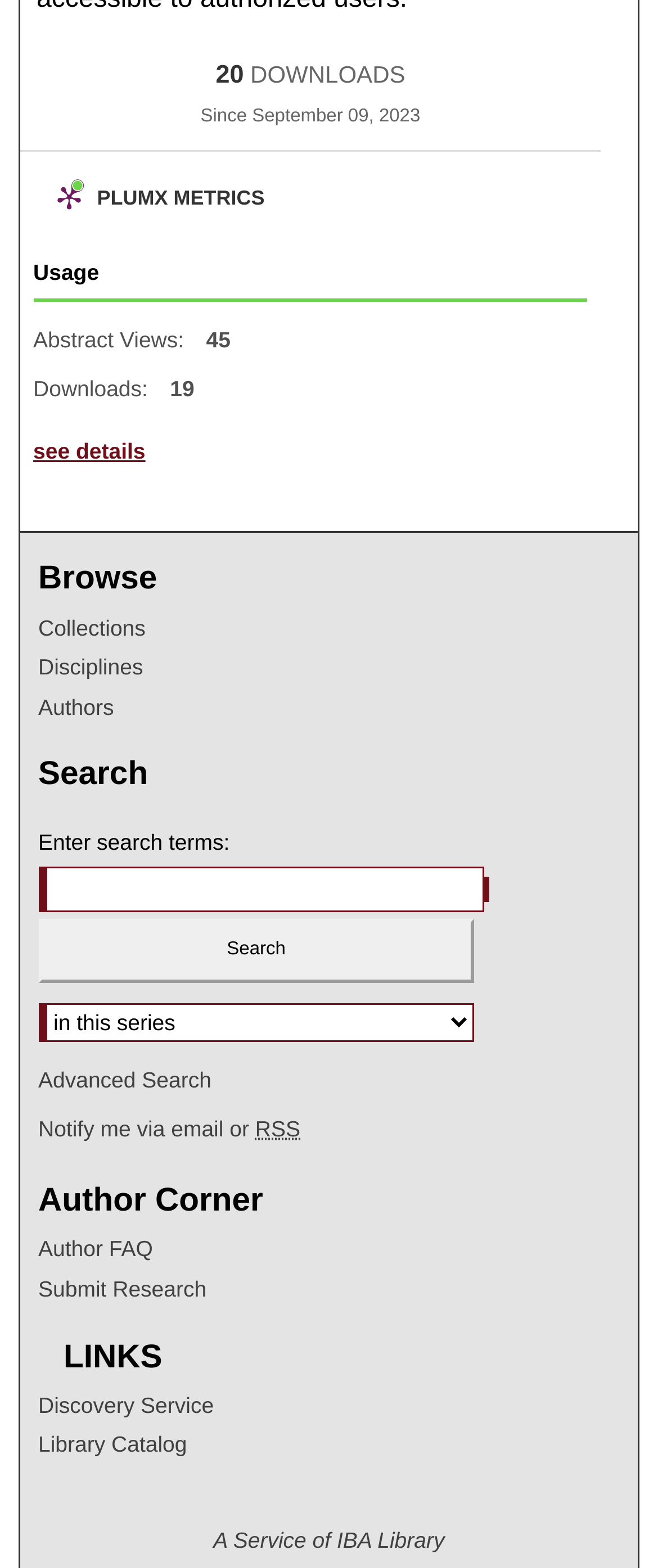What is the number of abstract views?
Please provide a detailed answer to the question.

I found the answer by looking at the 'Usage' section, where it says 'Abstract Views:' and then the number '45' next to it.